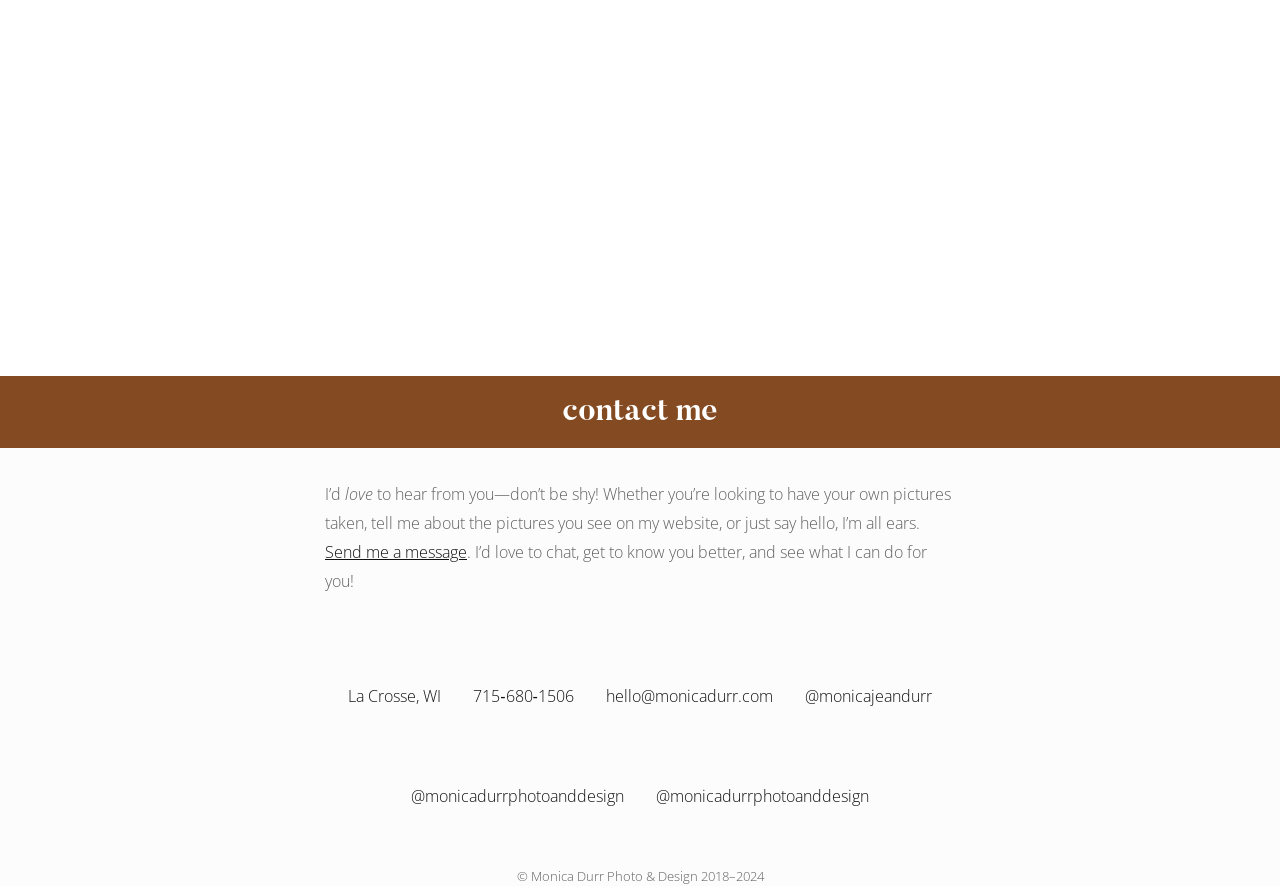Use a single word or phrase to answer the question: 
Where is the photographer based?

La Crosse, WI